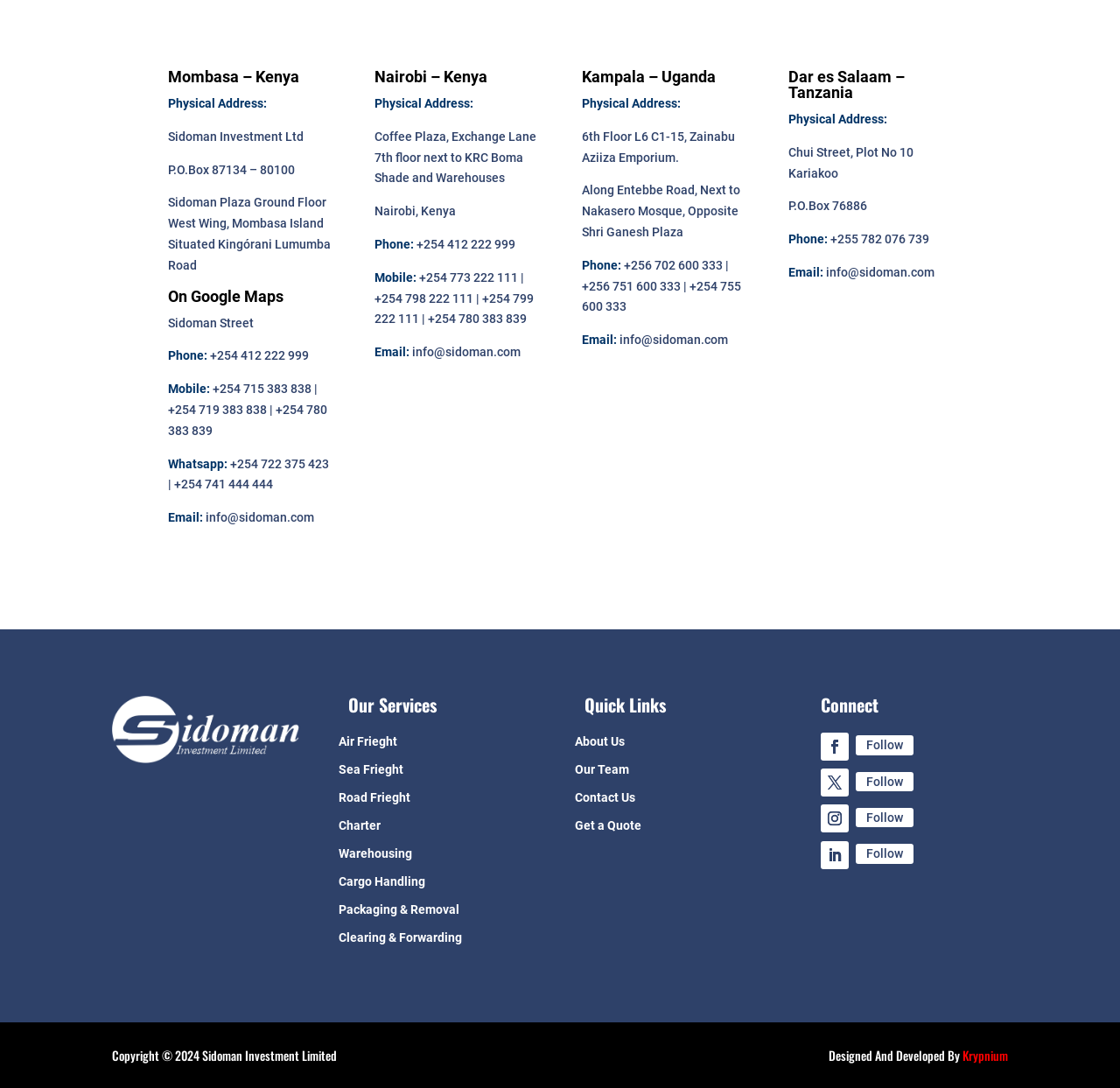Specify the bounding box coordinates of the region I need to click to perform the following instruction: "Get a Quote". The coordinates must be four float numbers in the range of 0 to 1, i.e., [left, top, right, bottom].

[0.513, 0.753, 0.698, 0.771]